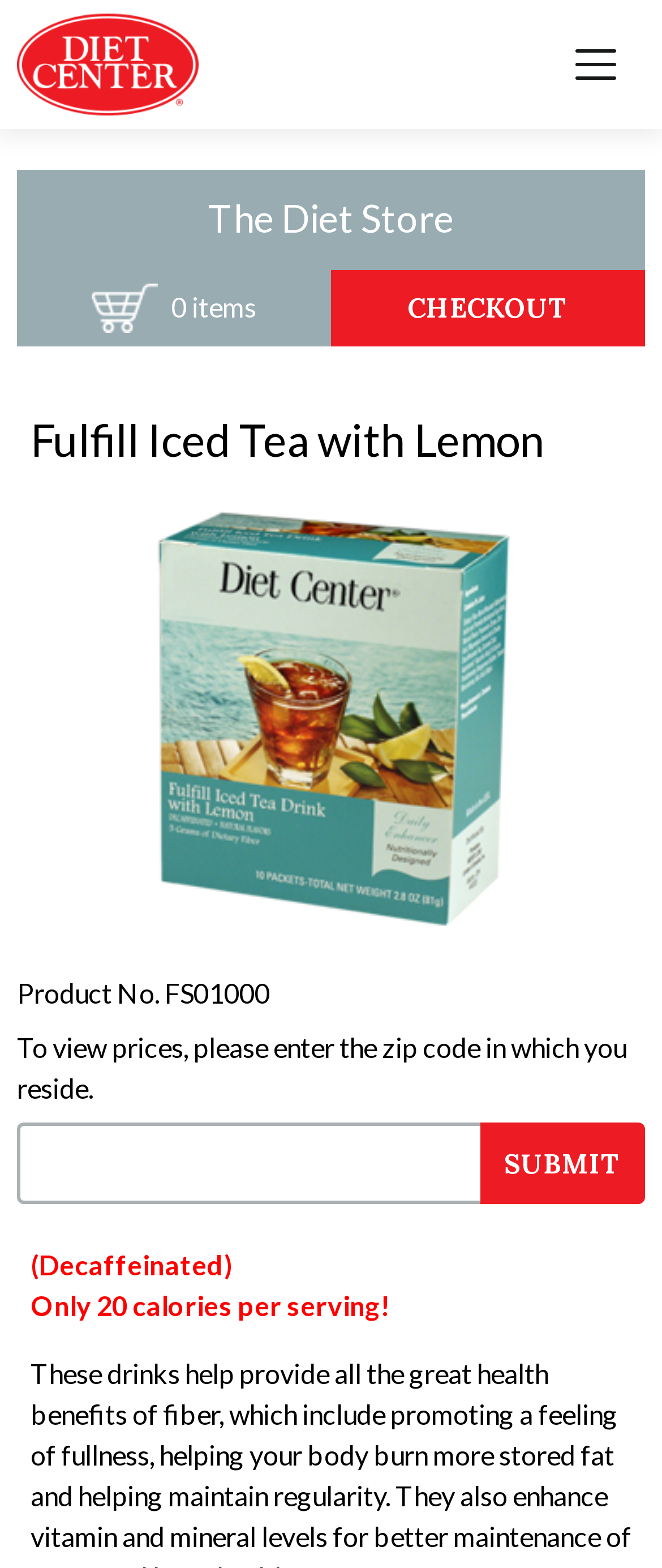Determine the bounding box of the UI element mentioned here: "title="Search"". The coordinates must be in the format [left, top, right, bottom] with values ranging from 0 to 1.

None